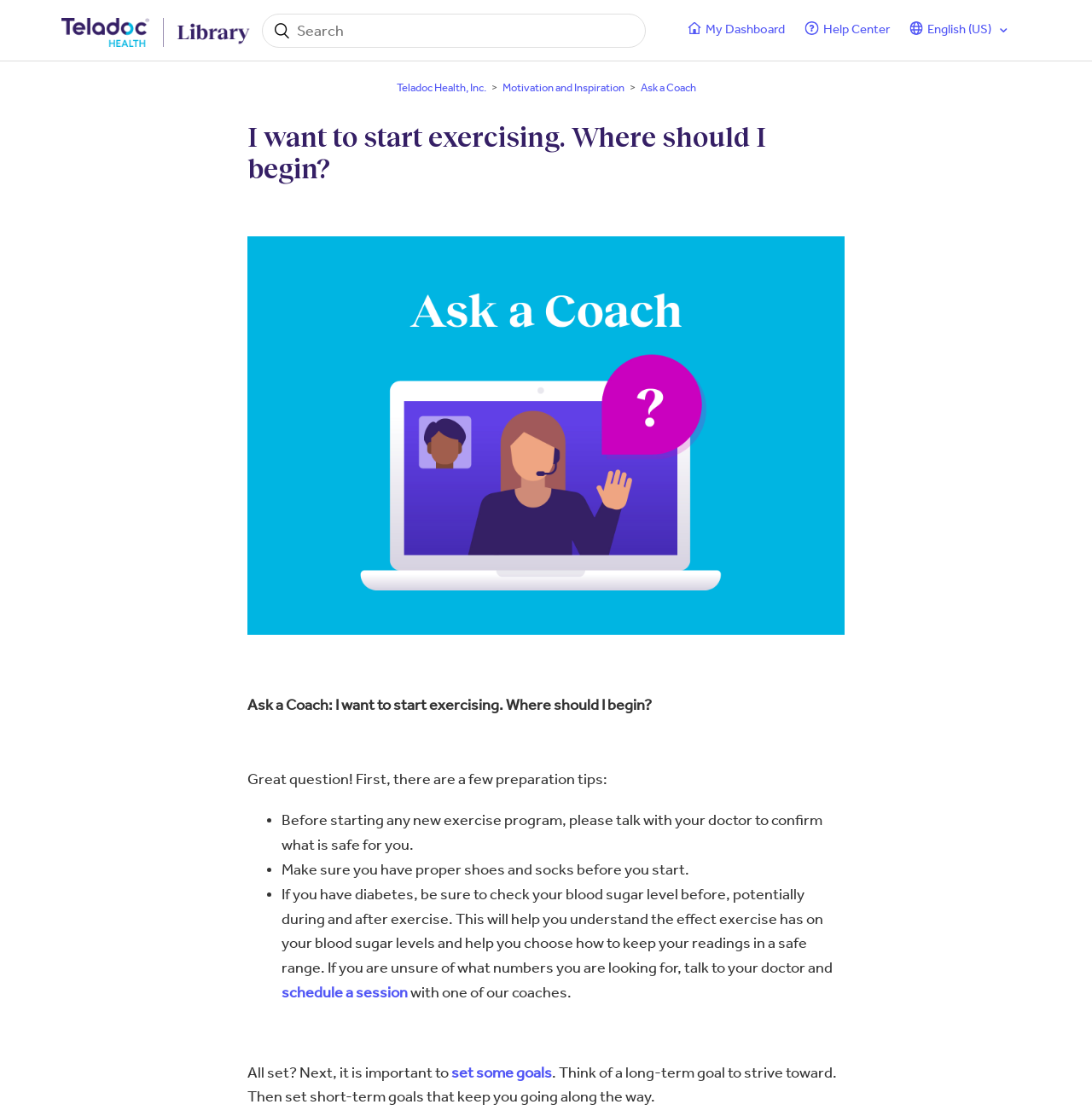Identify and generate the primary title of the webpage.

I want to start exercising. Where should I begin?